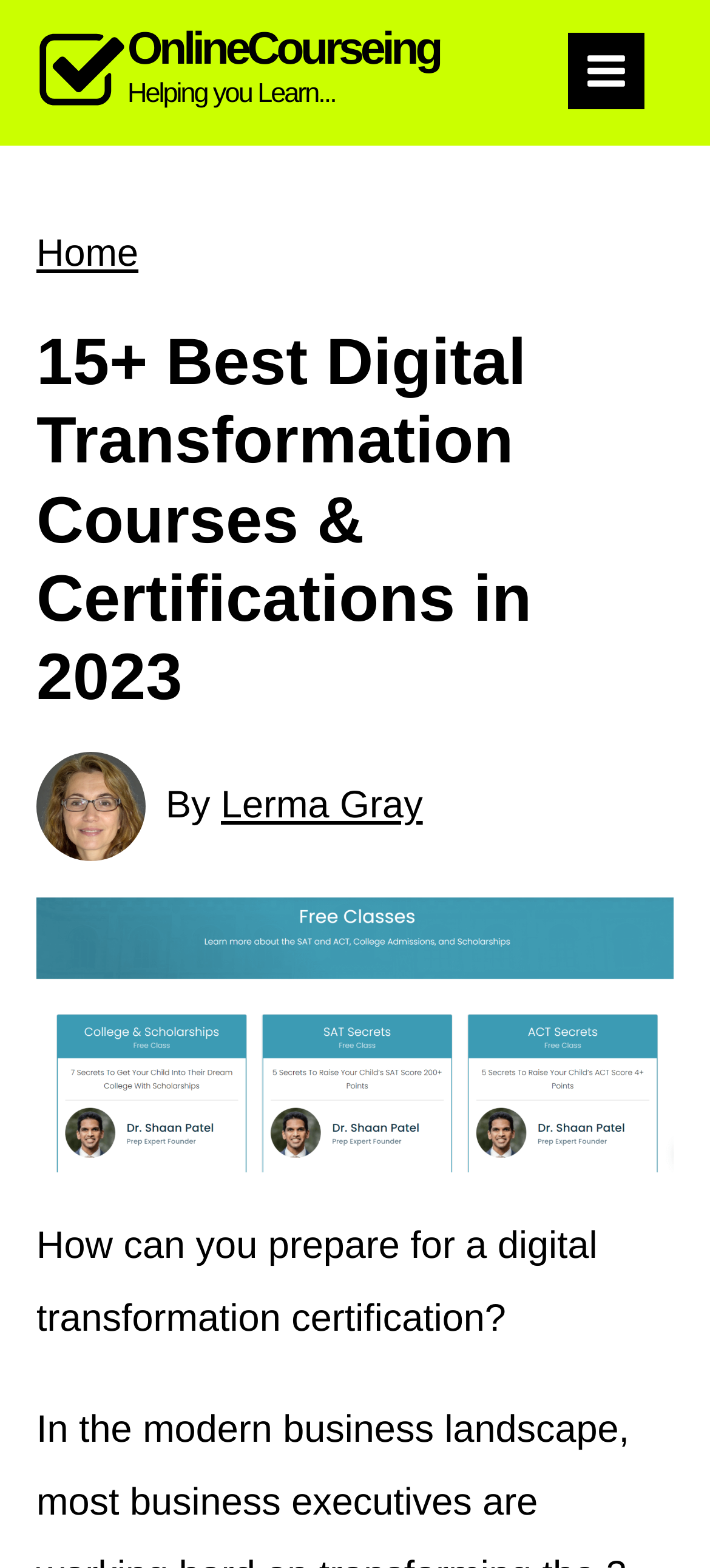Convey a detailed summary of the webpage, mentioning all key elements.

The webpage appears to be an article reviewing digital transformation courses online. At the top left, there is a link to "OnlineCourseing" with a checkmark icon next to it. The link is accompanied by the text "Helping you Learn...". 

To the right of this link, there is a navigation menu with a "Home" link, which serves as a breadcrumb. 

Below the navigation menu, there is a prominent heading that reads "15+ Best Digital Transformation Courses & Certifications in 2023". 

Underneath the heading, the author's name "Lerma Gray" is mentioned, preceded by the text "By". 

A large image related to digital transformation courses takes up a significant portion of the page, spanning from the top to the middle section. 

Finally, at the bottom of the page, there is a paragraph of text that asks "How can you prepare for a digital transformation certification?"